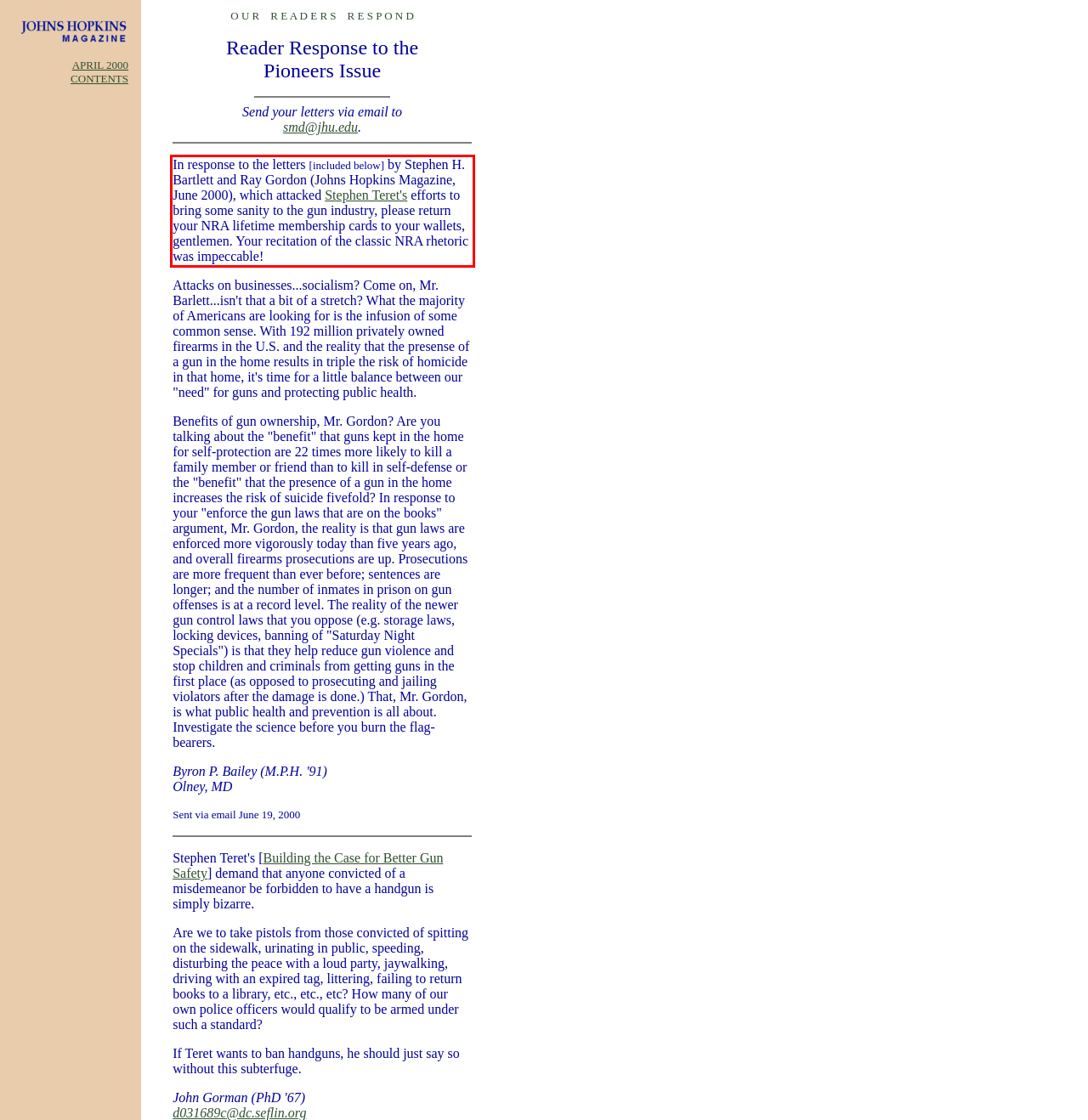Given a webpage screenshot, identify the text inside the red bounding box using OCR and extract it.

In response to the letters [included below] by Stephen H. Bartlett and Ray Gordon (Johns Hopkins Magazine, June 2000), which attacked Stephen Teret's efforts to bring some sanity to the gun industry, please return your NRA lifetime membership cards to your wallets, gentlemen. Your recitation of the classic NRA rhetoric was impeccable!